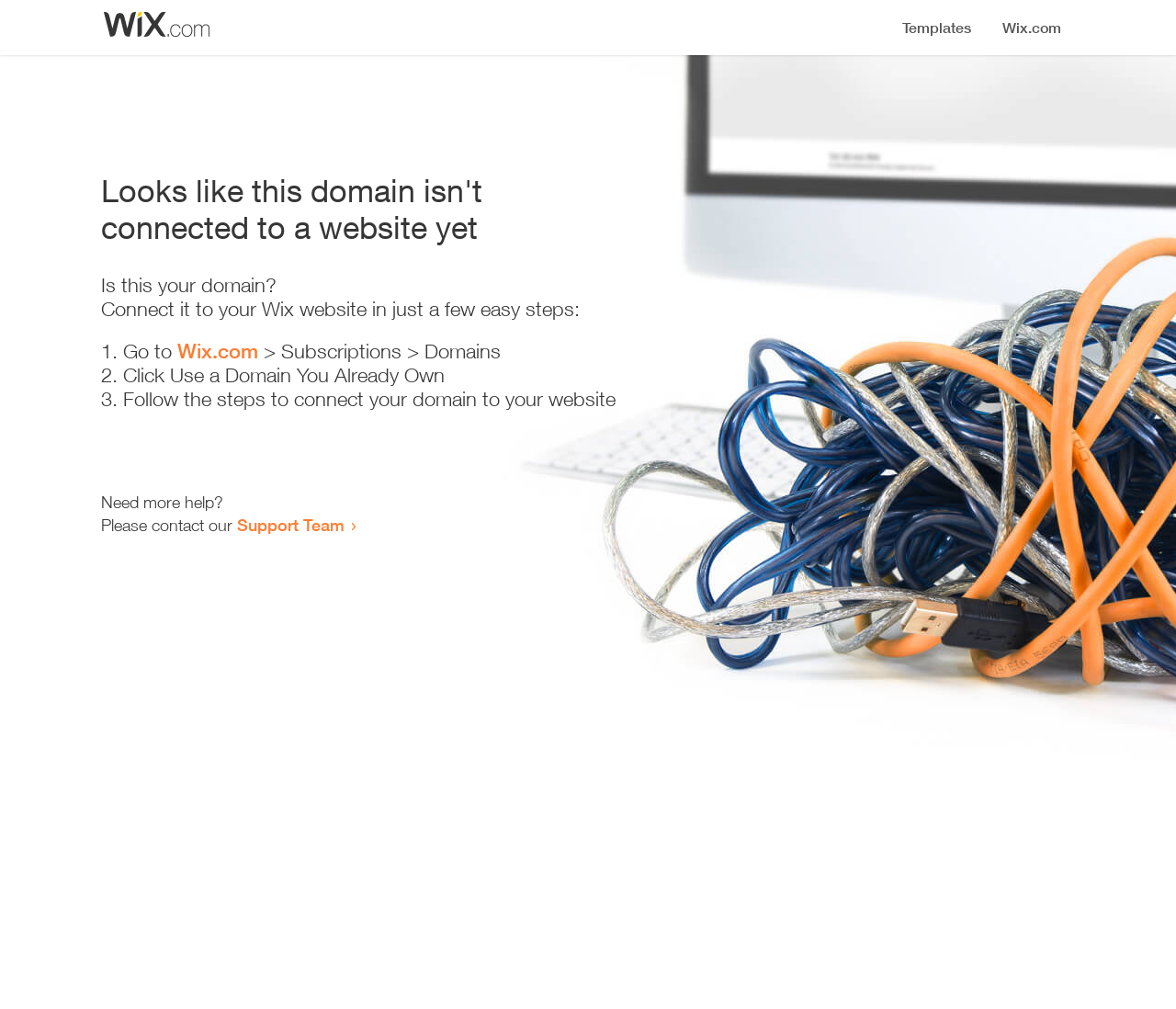What is the current status of this domain? Based on the image, give a response in one word or a short phrase.

Not connected